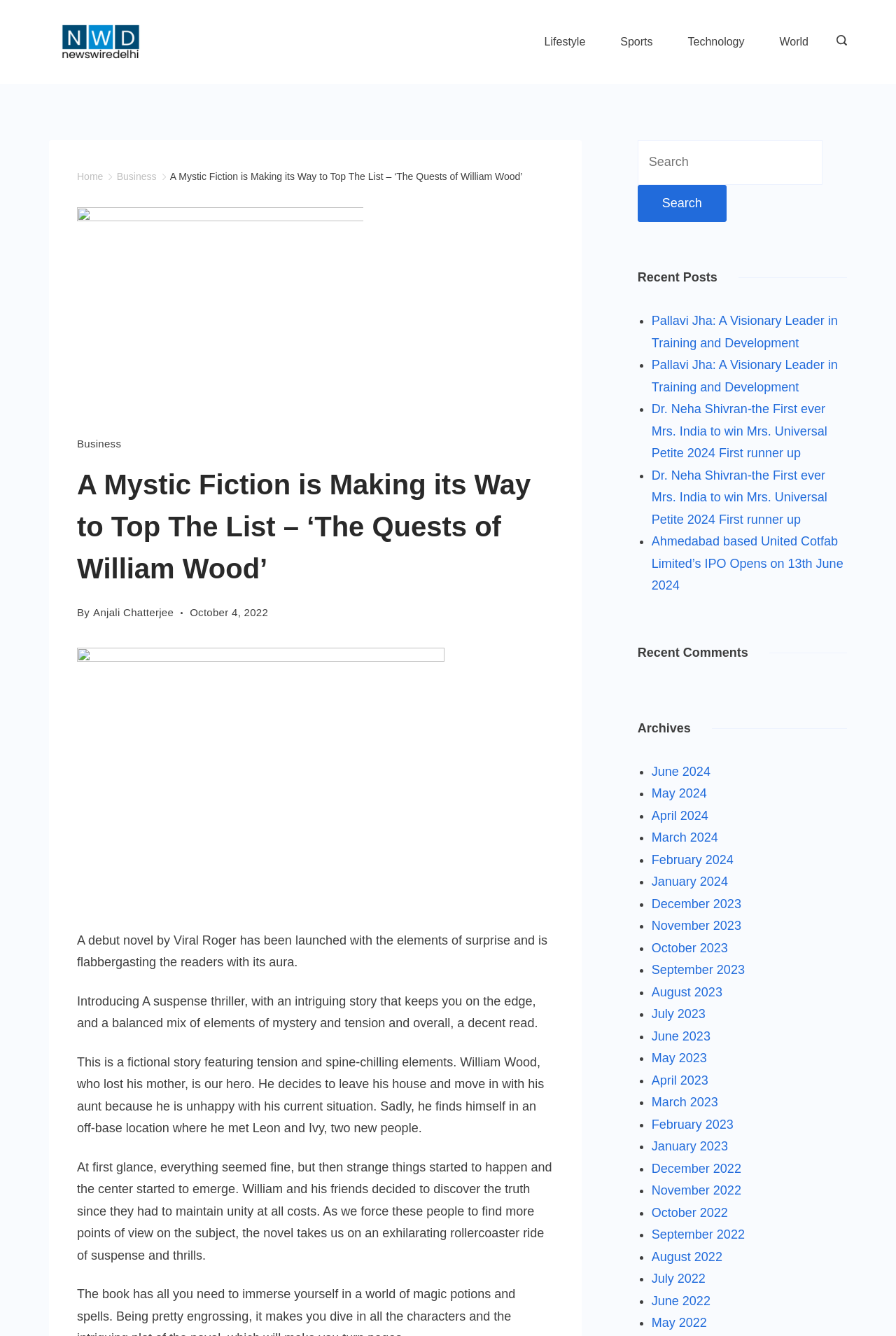Specify the bounding box coordinates of the region I need to click to perform the following instruction: "Click on the 'Lifestyle' category". The coordinates must be four float numbers in the range of 0 to 1, i.e., [left, top, right, bottom].

[0.607, 0.022, 0.673, 0.041]